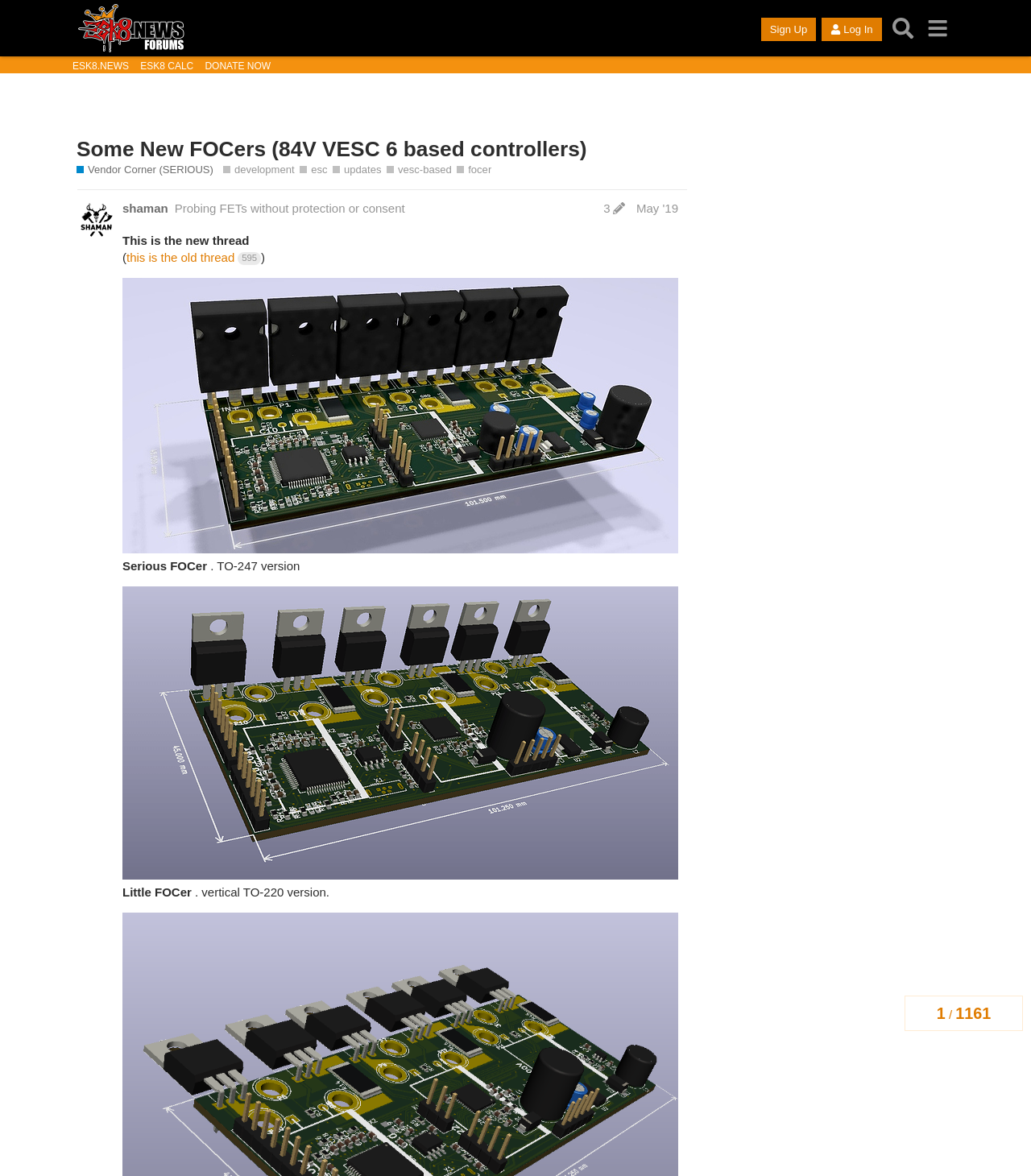Explain the features and main sections of the webpage comprehensively.

This webpage appears to be a forum thread on a DIY electric skateboard website. At the top, there are several links to other parts of the website, including "ESK8.NEWS", "ESK8 CALC", and "DONATE NOW". Below these links, there is a header section with a logo and a link to the website's homepage.

To the right of the header section, there are buttons to "Sign Up" and "Log In", as well as a search bar. Below the header section, there is a heading that reads "Some New FOCers (84V VESC 6 based controllers)" with a link to the thread title. Next to the heading, there is a link to "Vendor Corner (SERIOUS)" with a description of the category.

Below the heading, there are several links to related topics, including "development", "esc", "updates", "vesc-based", and "focer". On the right side of the page, there is a navigation section that shows the topic progress.

The main content of the page is a forum thread with a heading that reads "shaman Probing FETs without protection or consent 3 May '19". The thread has several posts, including one with a link to the user "shaman" and a button with the number "3". There is also a link to the date "May '19" with a timestamp.

Below the thread heading, there is a post that reads "This is the new thread (this is the old thread)". The post includes a link to the old thread and has two images attached, one with a size of 1035x513 pixels and the other with a size of 1278x676 pixels. The post also describes several types of FOCers, including a Serious FOCer, a Little FOCer, and a Flat Little FOCer, with their respective versions.